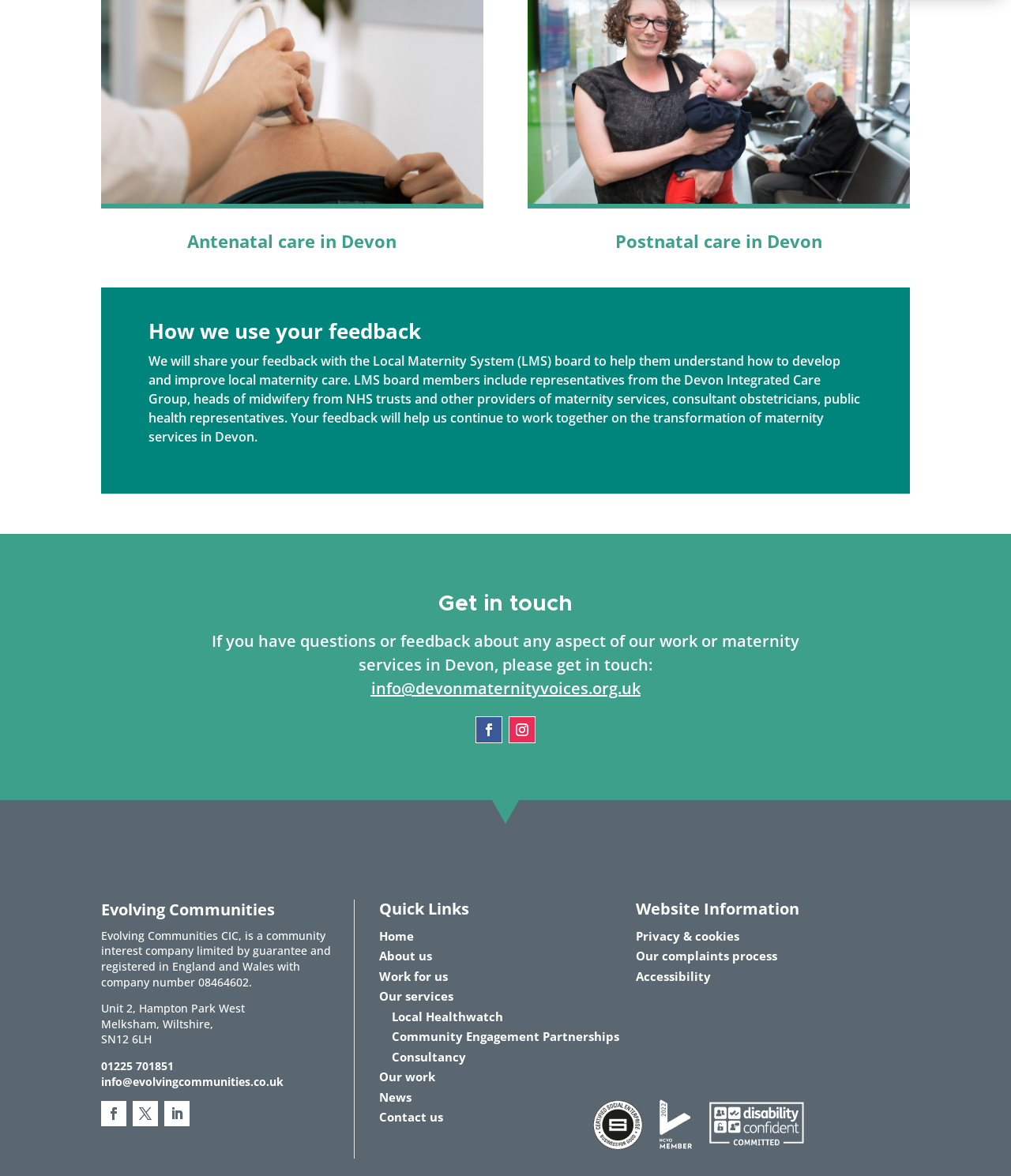What is the email address to contact for questions or feedback about maternity services in Devon?
Please provide a comprehensive answer to the question based on the webpage screenshot.

The webpage provides a 'Get in touch' section, which includes an email address, info@devonmaternityvoices.org.uk, to contact for questions or feedback about any aspect of their work or maternity services in Devon.